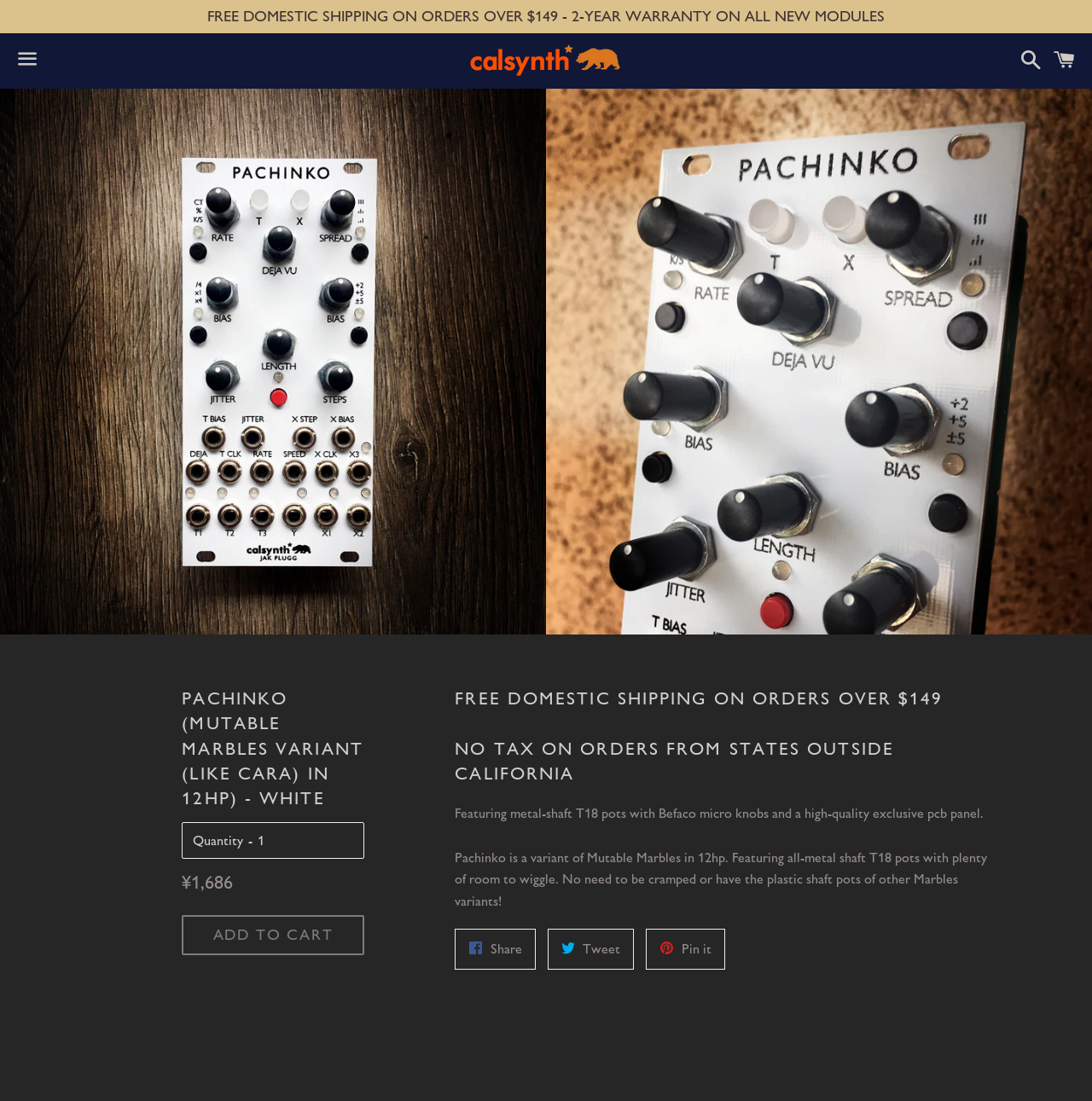What is the warranty period for Pachinko?
Refer to the image and provide a one-word or short phrase answer.

2-year